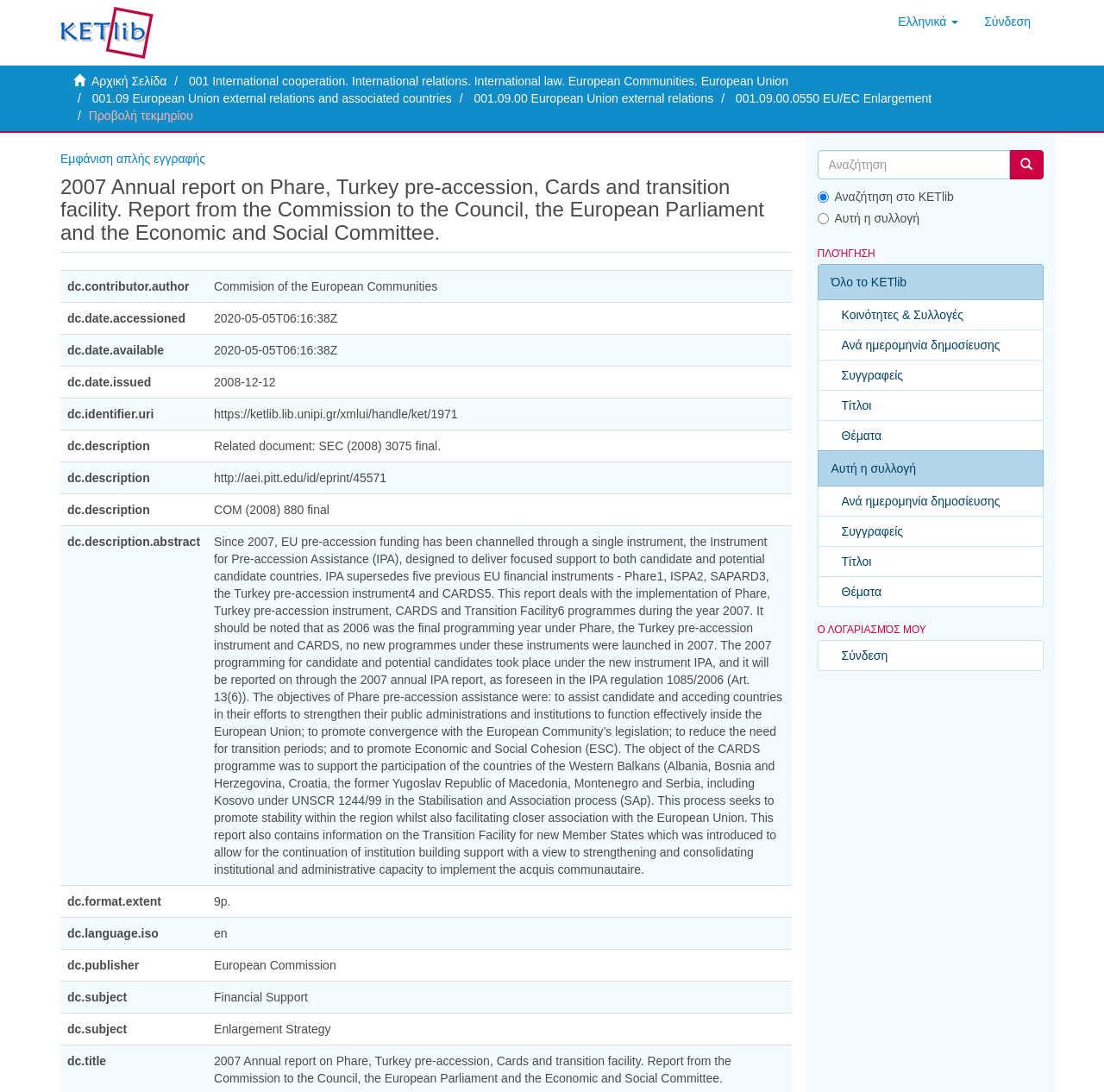Provide the bounding box coordinates of the HTML element described by the text: "001.09.00 European Union external relations". The coordinates should be in the format [left, top, right, bottom] with values between 0 and 1.

[0.429, 0.084, 0.646, 0.096]